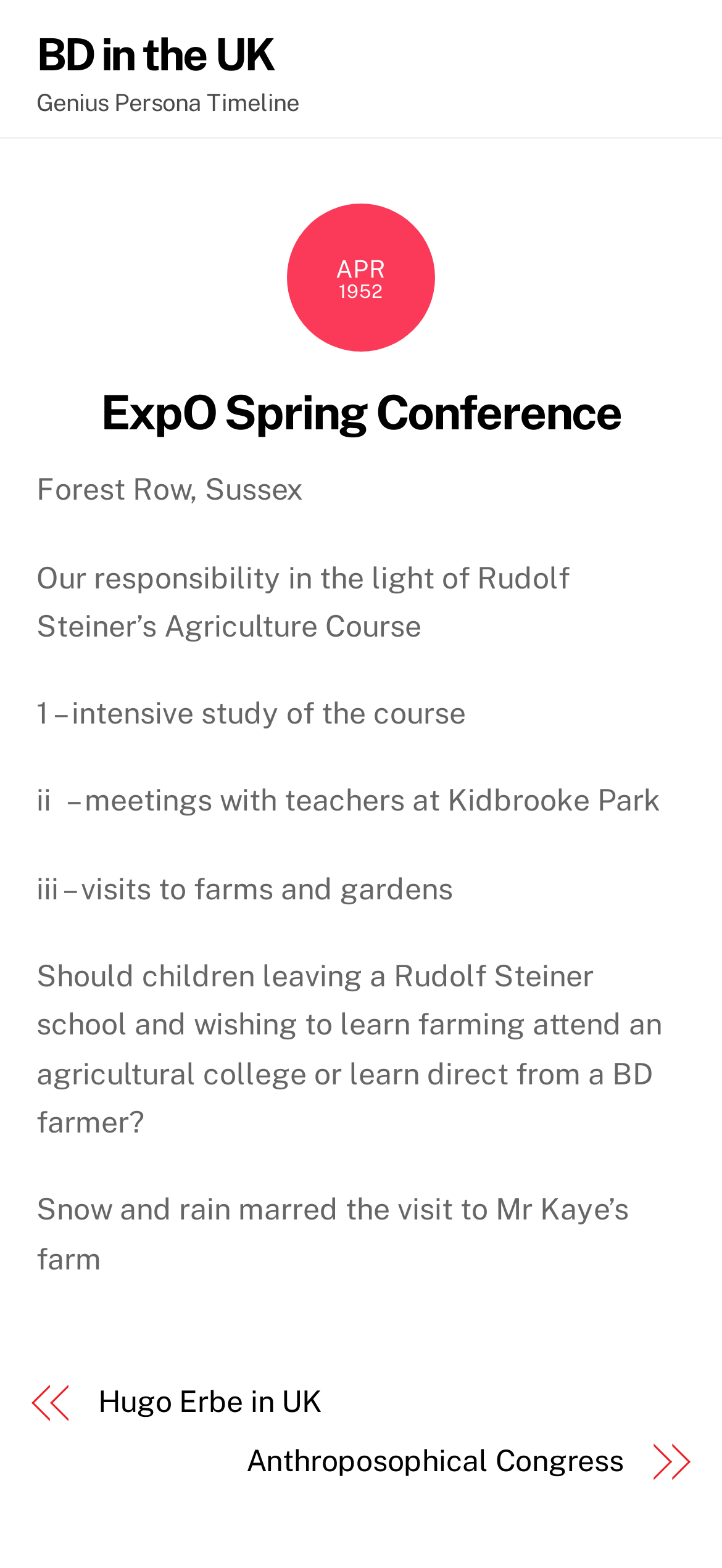Review the image closely and give a comprehensive answer to the question: How many points are mentioned for intensive study of the course?

I found the answer by examining the webpage content, specifically the article section, where I found three points mentioned: 'i – intensive study of the course', 'ii – meetings with teachers at Kidbrooke Park', and 'iii – visits to farms and gardens'.